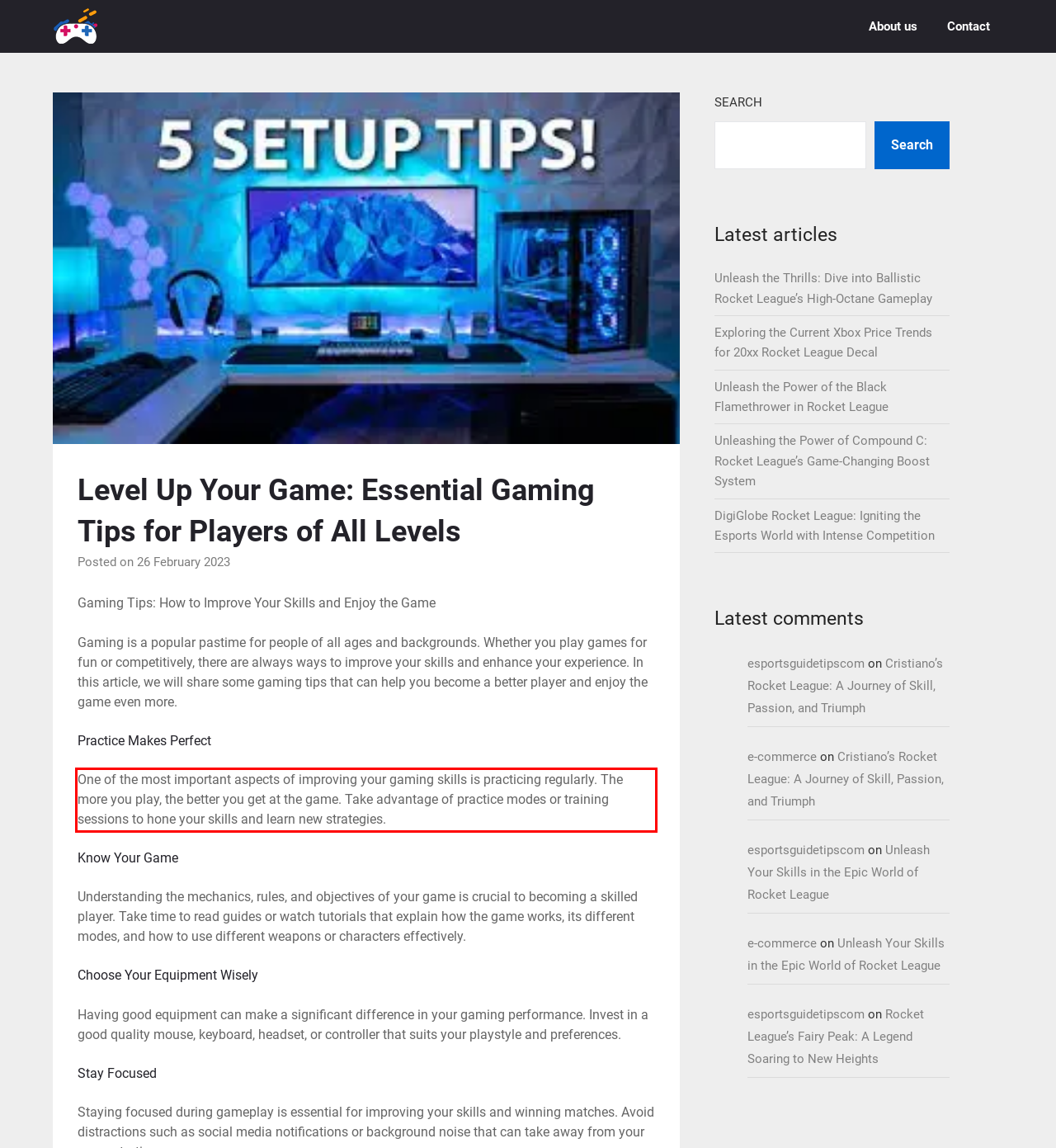Given a screenshot of a webpage, locate the red bounding box and extract the text it encloses.

One of the most important aspects of improving your gaming skills is practicing regularly. The more you play, the better you get at the game. Take advantage of practice modes or training sessions to hone your skills and learn new strategies.